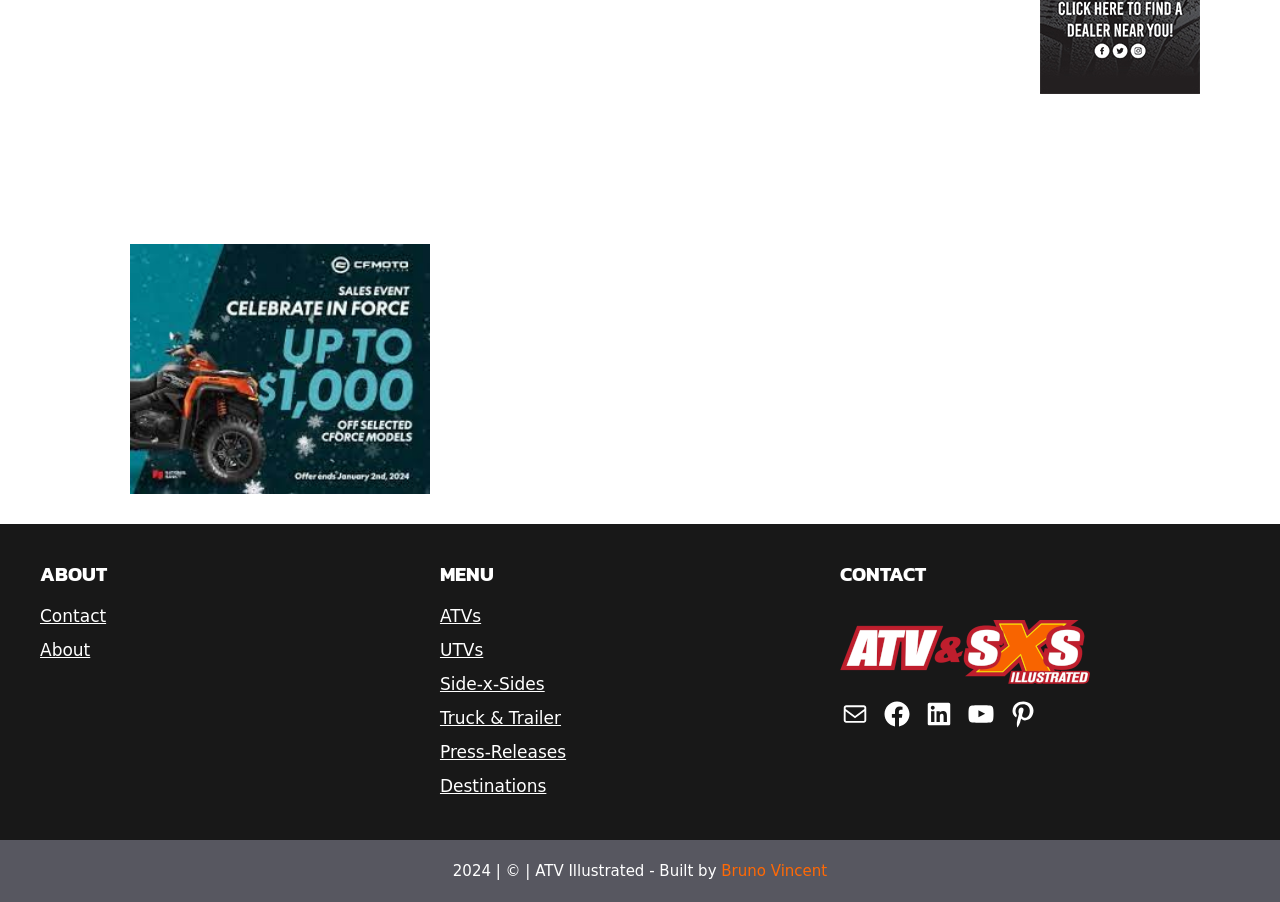Specify the bounding box coordinates for the region that must be clicked to perform the given instruction: "Explore ATVs".

[0.344, 0.67, 0.376, 0.698]